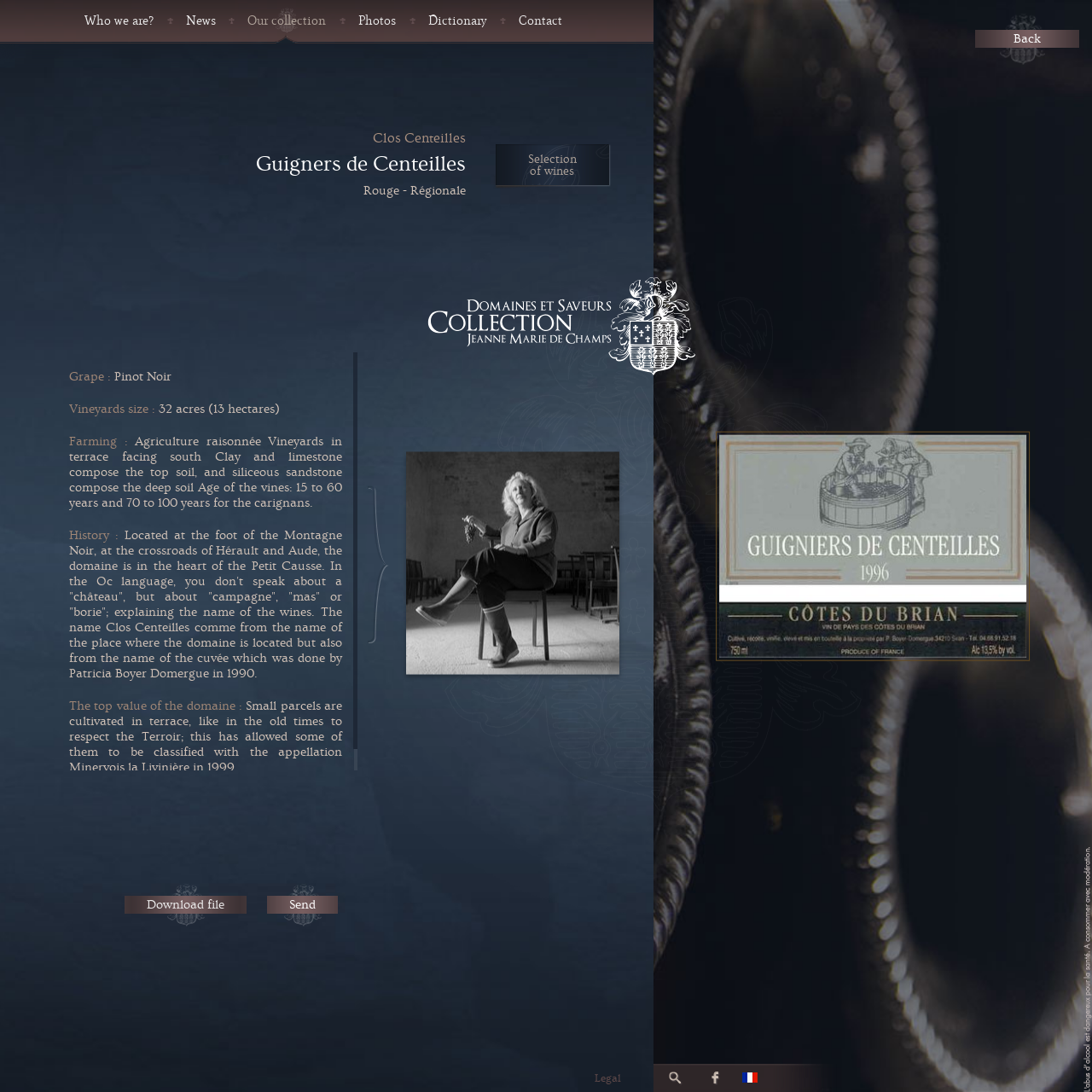Can you determine the bounding box coordinates of the area that needs to be clicked to fulfill the following instruction: "Check out Max GigKit Electric Guitar Starter Kit"?

None